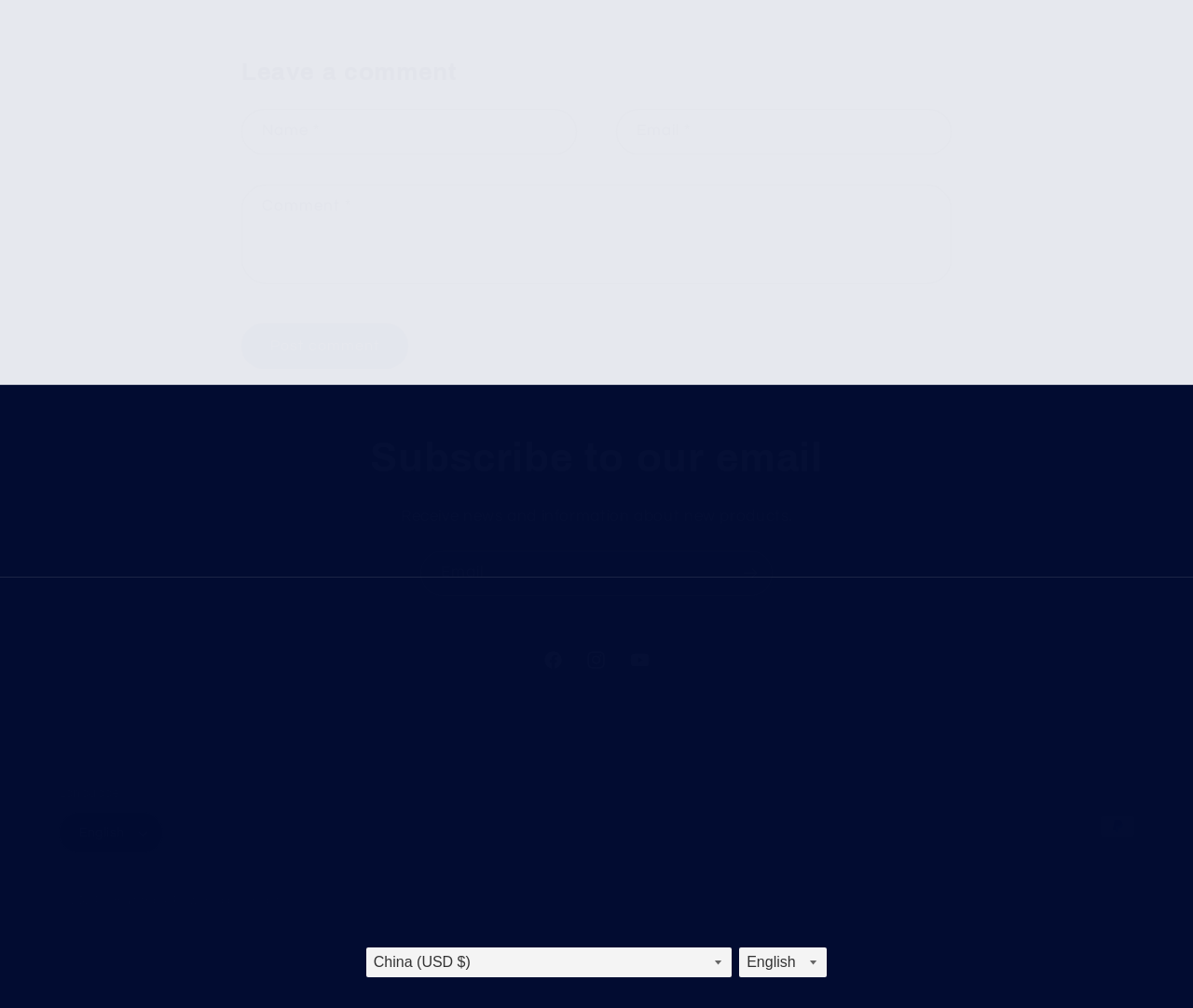Determine the bounding box coordinates for the clickable element to execute this instruction: "Subscribe to our email". Provide the coordinates as four float numbers between 0 and 1, i.e., [left, top, right, bottom].

[0.611, 0.546, 0.647, 0.592]